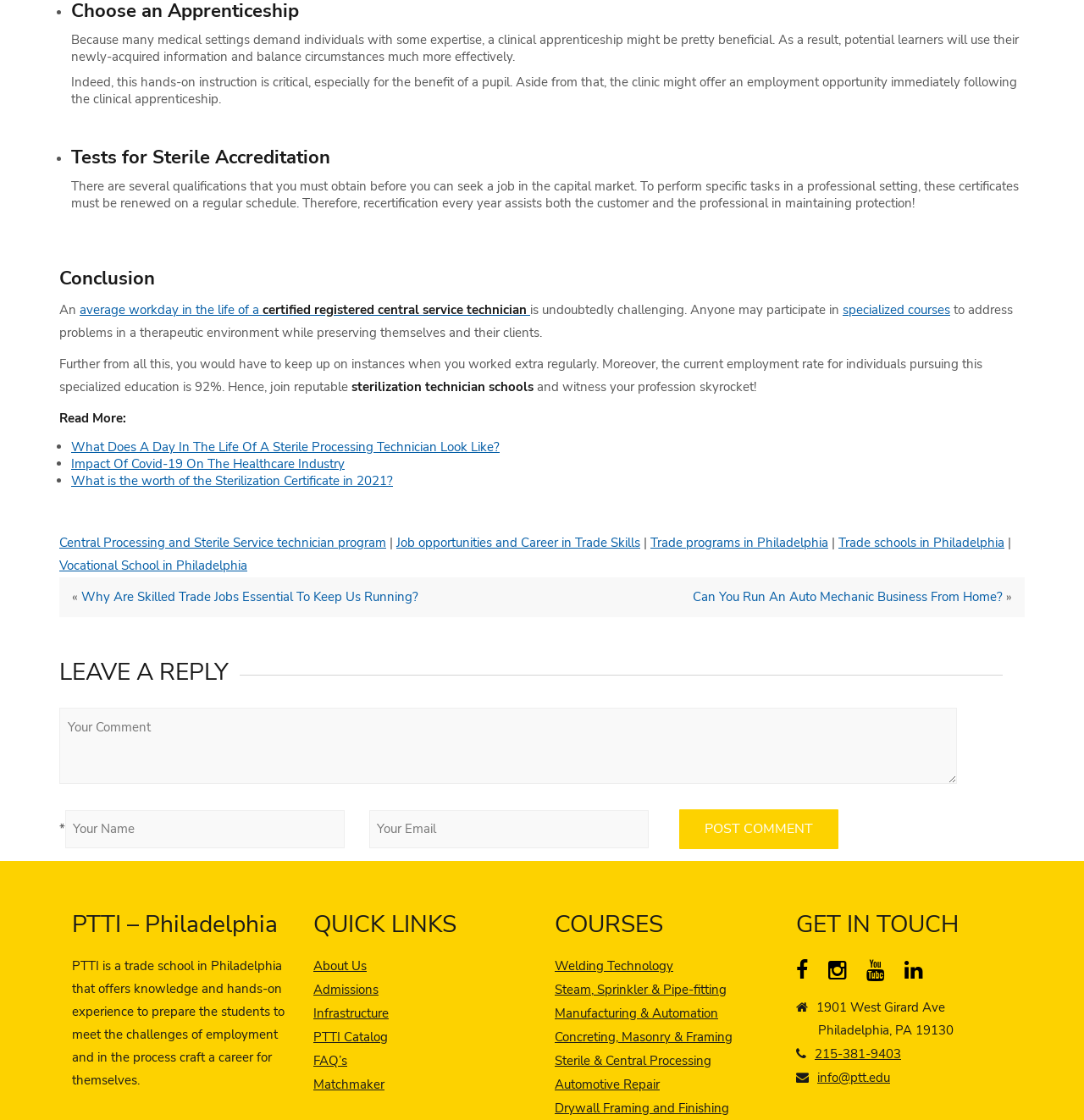From the element description: "parent_node: * name="author" placeholder="Your Name"", extract the bounding box coordinates of the UI element. The coordinates should be expressed as four float numbers between 0 and 1, in the order [left, top, right, bottom].

[0.06, 0.723, 0.318, 0.757]